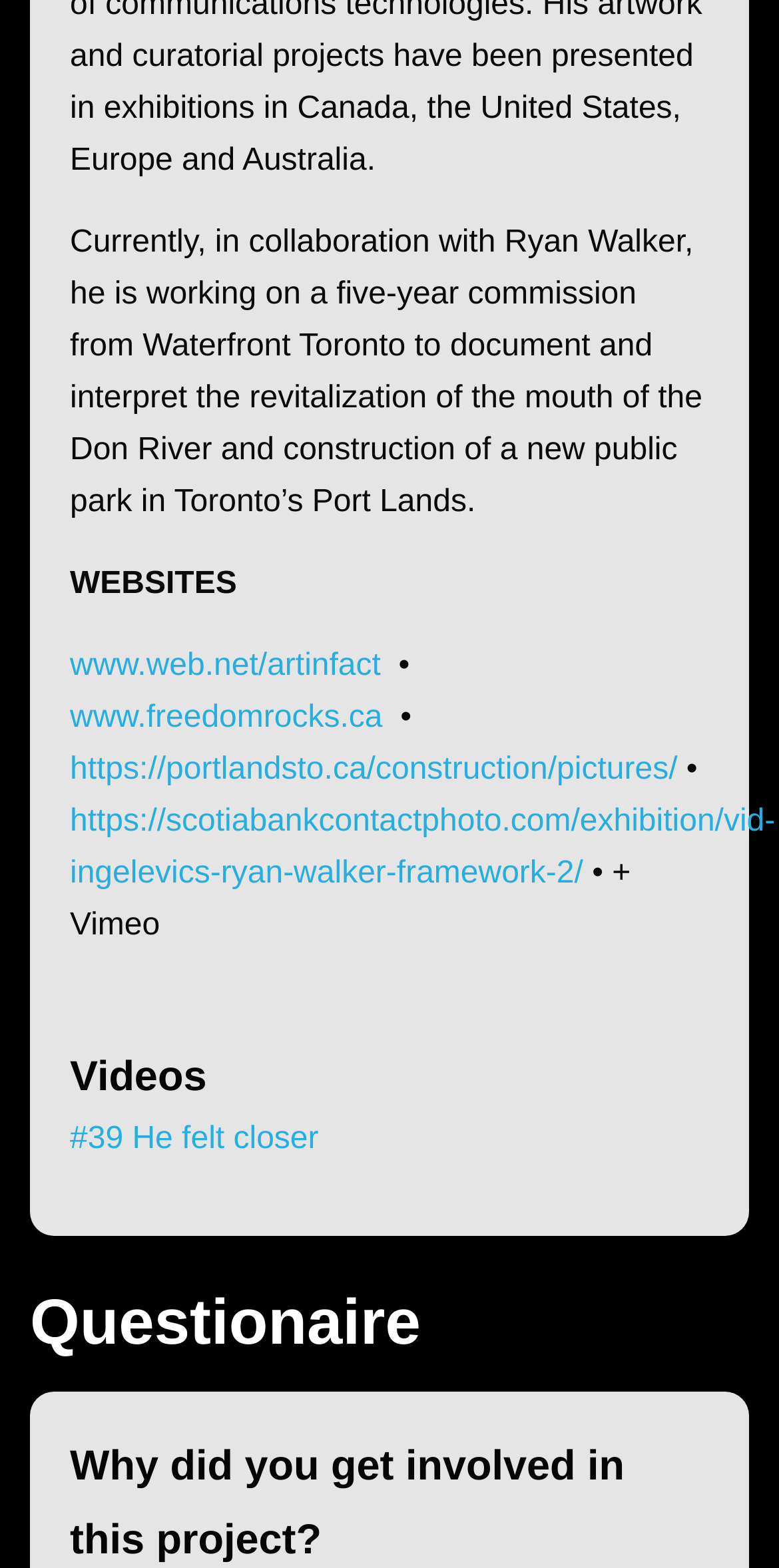What is the title of the section above the 'Videos' heading?
Can you provide an in-depth and detailed response to the question?

There is no explicit title or heading above the 'Videos' heading. The 'Videos' heading is a standalone element, and there is no preceding text or title that indicates a section title.